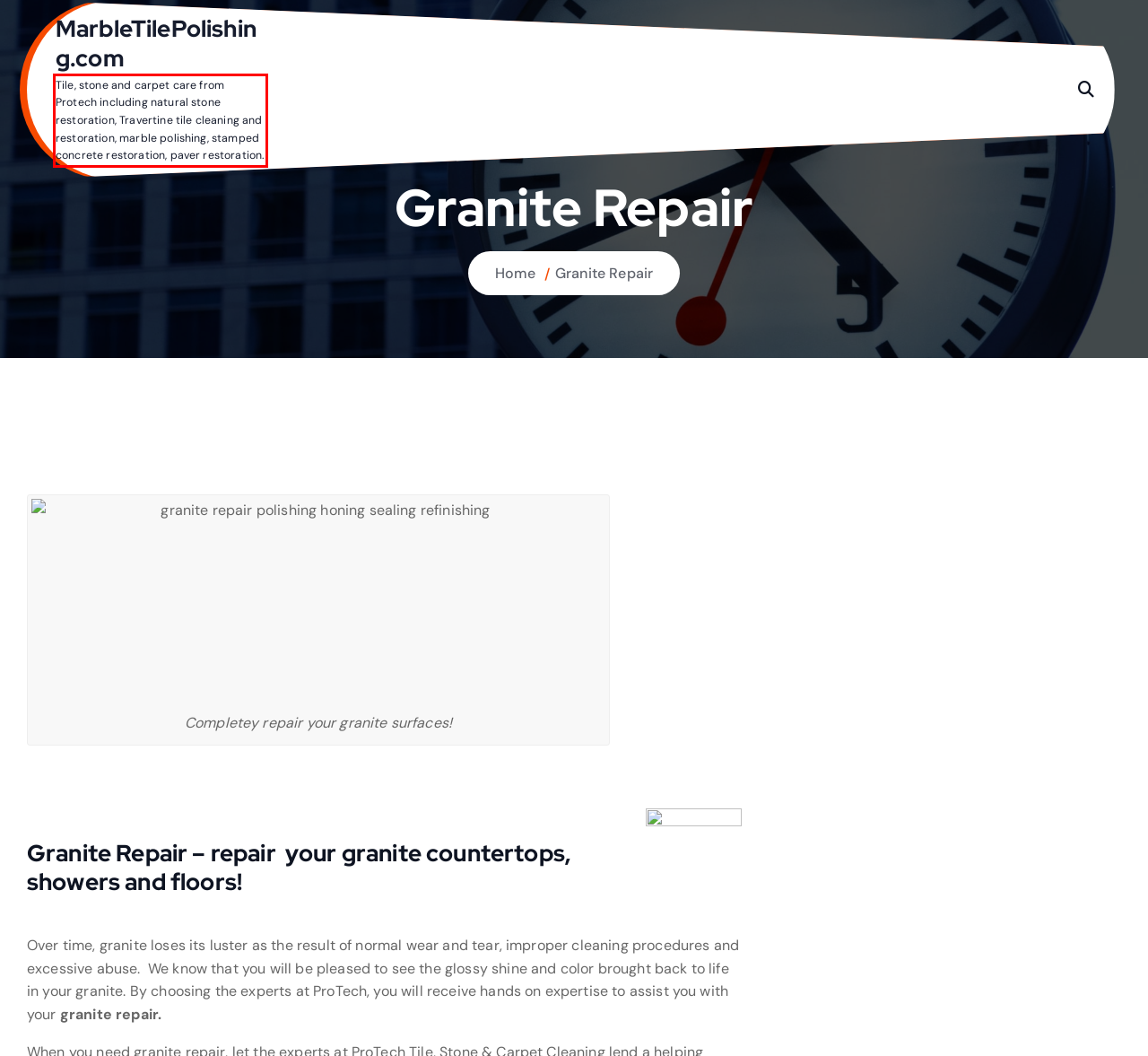Given a screenshot of a webpage containing a red rectangle bounding box, extract and provide the text content found within the red bounding box.

Tile, stone and carpet care from Protech including natural stone restoration, Travertine tile cleaning and restoration, marble polishing, stamped concrete restoration, paver restoration.